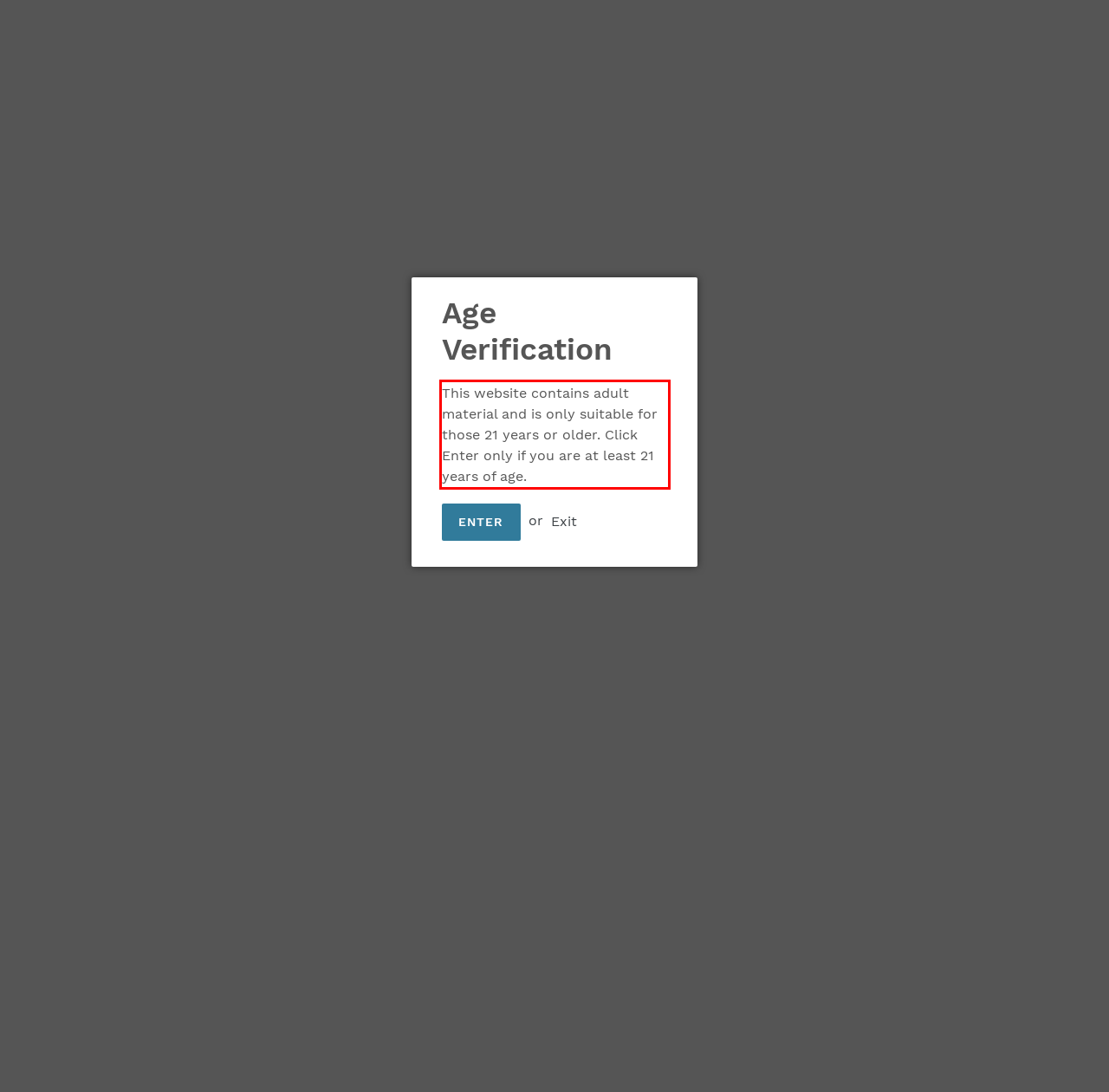With the given screenshot of a webpage, locate the red rectangle bounding box and extract the text content using OCR.

This website contains adult material and is only suitable for those 21 years or older. Click Enter only if you are at least 21 years of age.